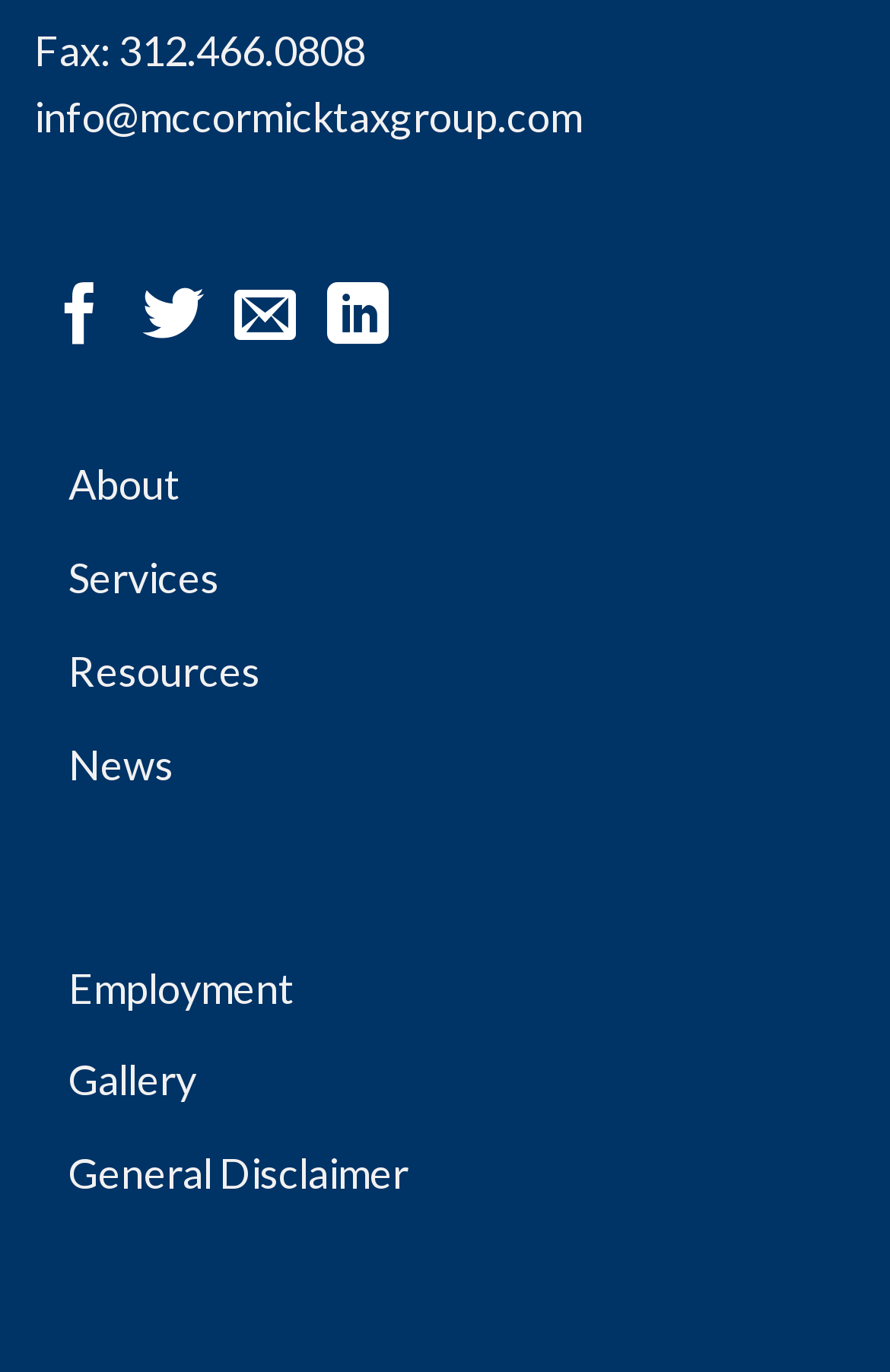Determine the bounding box coordinates of the area to click in order to meet this instruction: "View about page".

[0.077, 0.32, 0.203, 0.388]